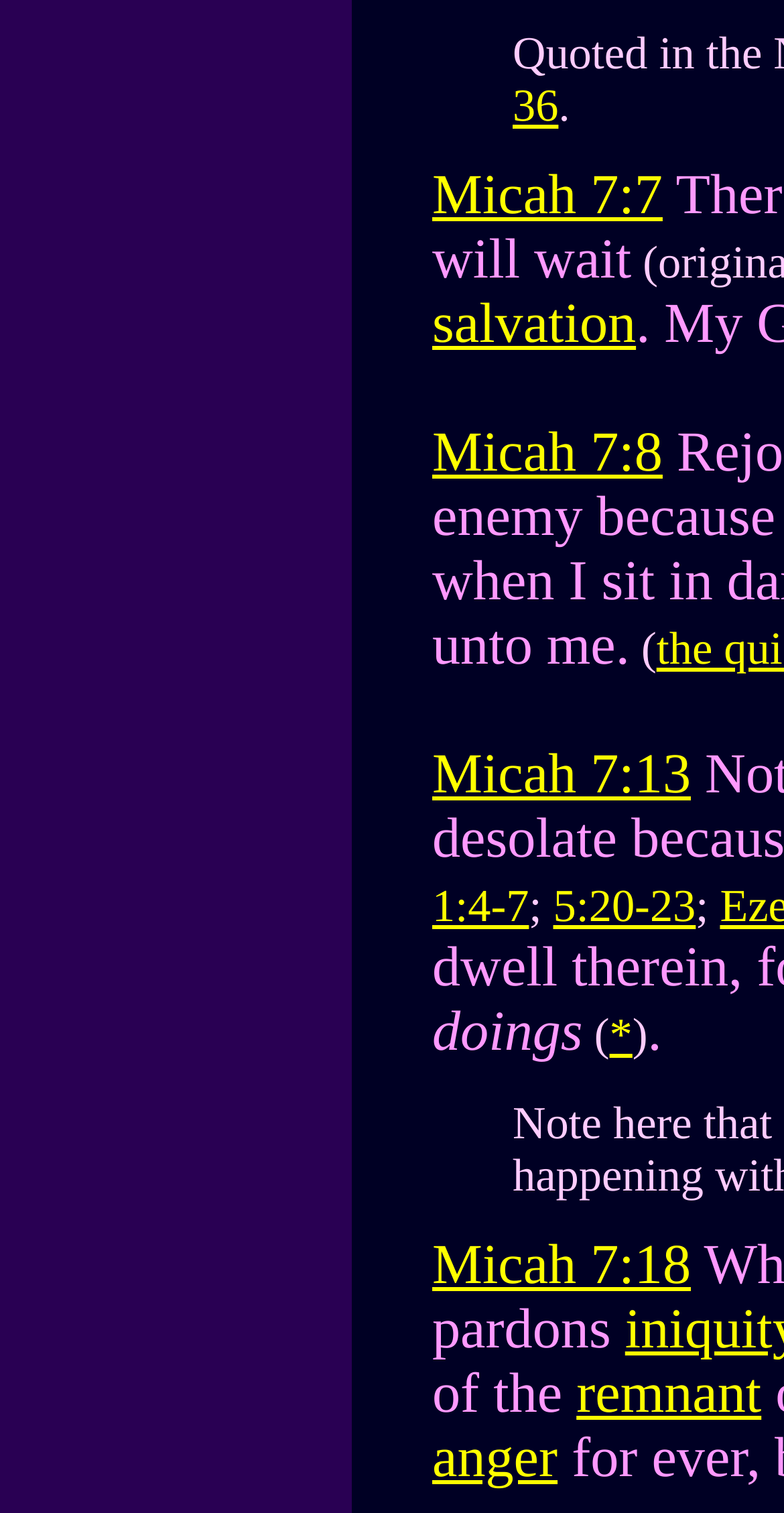Please find the bounding box coordinates of the element that needs to be clicked to perform the following instruction: "Follow the link to salvation". The bounding box coordinates should be four float numbers between 0 and 1, represented as [left, top, right, bottom].

[0.551, 0.194, 0.811, 0.235]